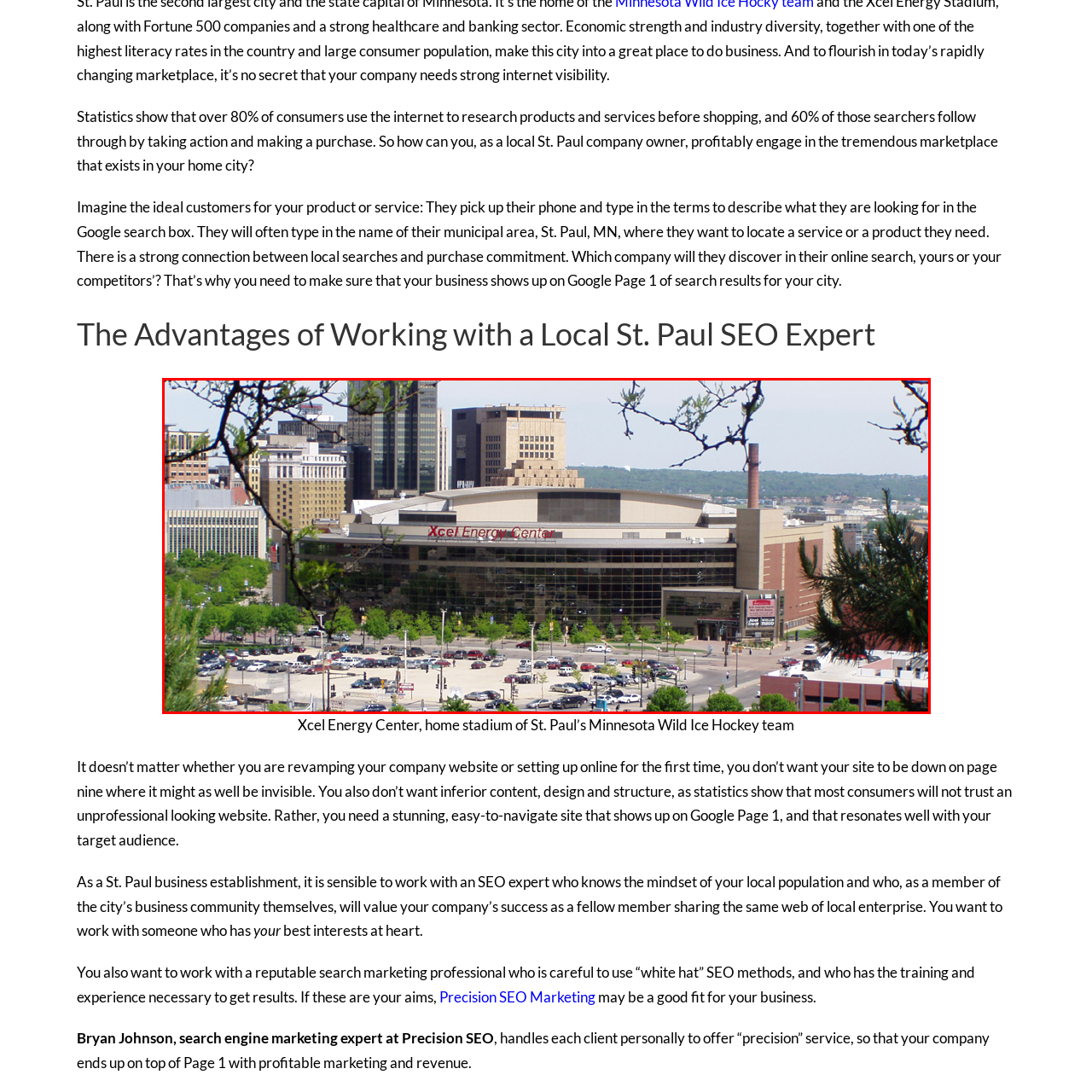Inspect the area within the red bounding box and elaborate on the following question with a detailed answer using the image as your reference: What type of events can the Xcel Energy Center host?

The answer can be deduced by analyzing the caption, which mentions that the expansive parking lot in front of the arena hints at its ability to host large crowds for events. The caption also explicitly states that the Xcel Energy Center is a location for concerts, sports events, and other community gatherings, providing a clear indication of the types of events it can host.